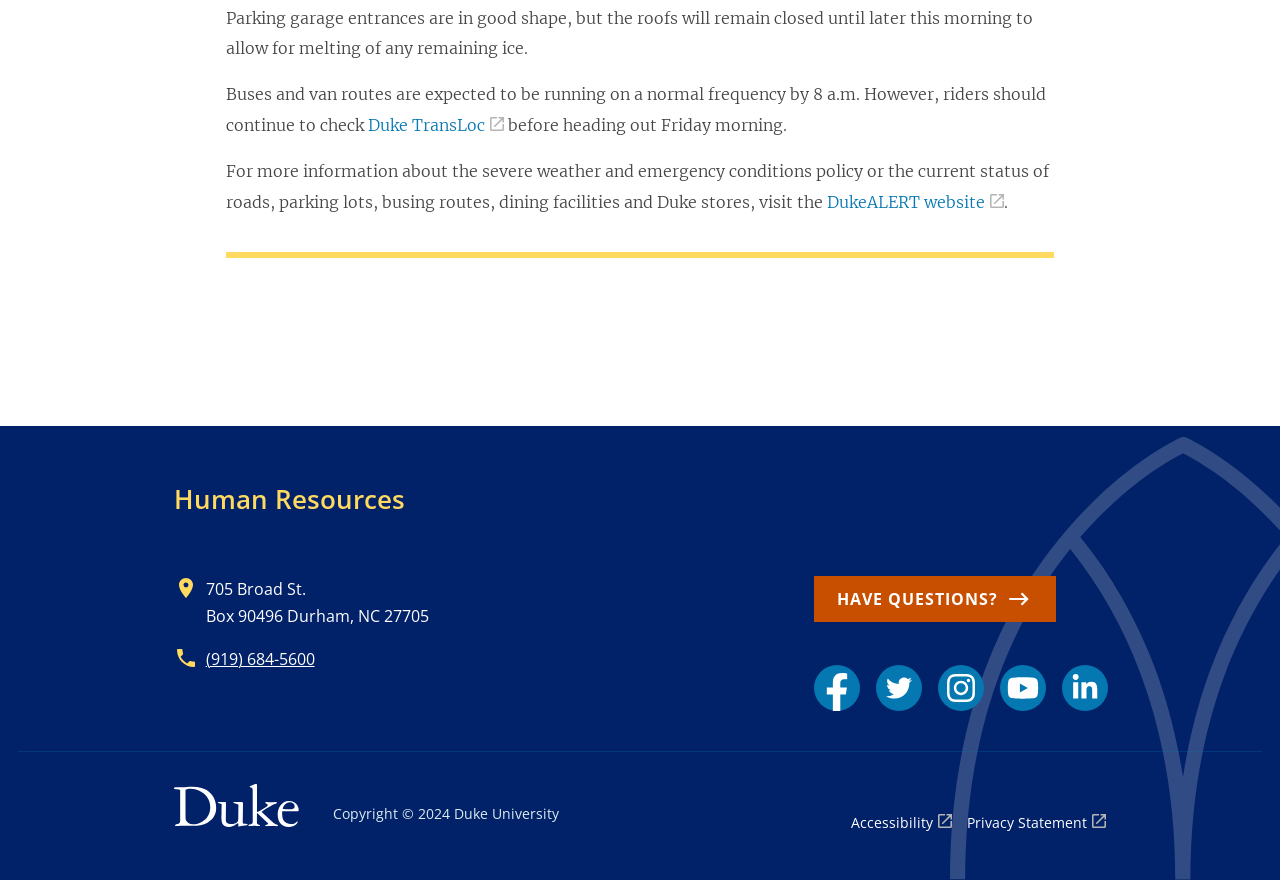Can you determine the bounding box coordinates of the area that needs to be clicked to fulfill the following instruction: "Go to Human Resources"?

[0.136, 0.546, 0.316, 0.587]